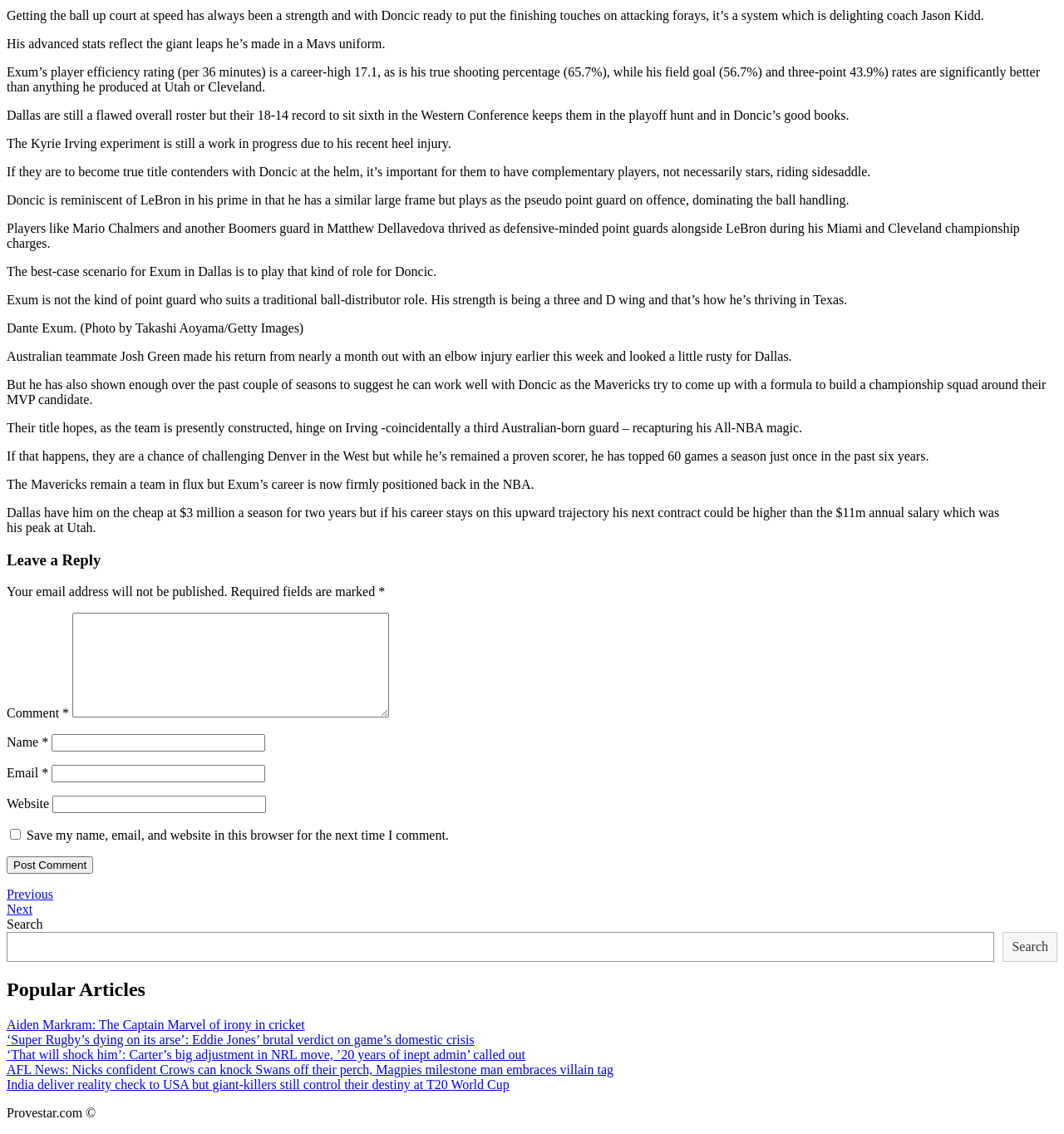Please indicate the bounding box coordinates of the element's region to be clicked to achieve the instruction: "Leave a reply". Provide the coordinates as four float numbers between 0 and 1, i.e., [left, top, right, bottom].

[0.006, 0.486, 0.994, 0.502]